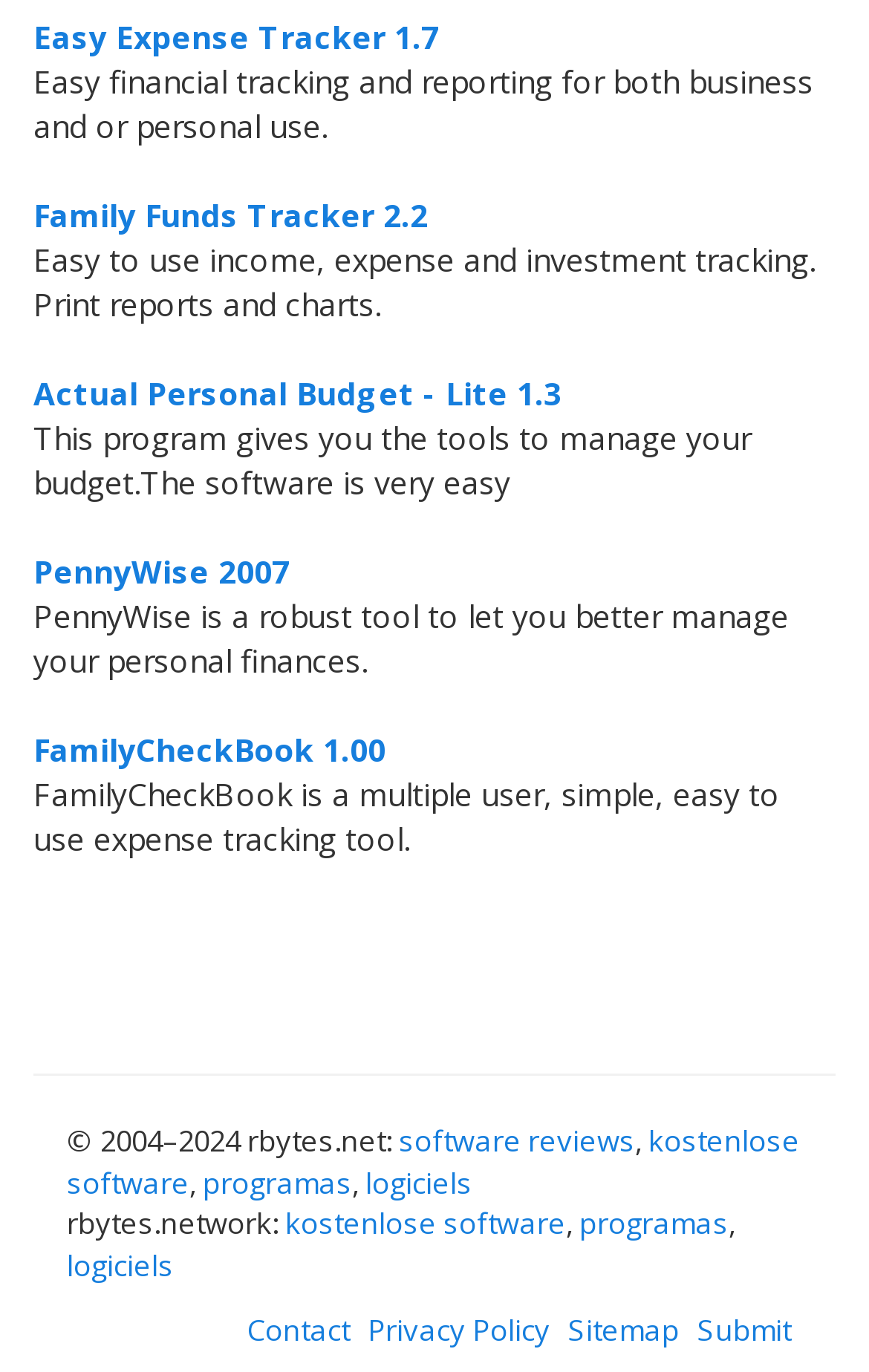What is the purpose of PennyWise 2007?
Please give a detailed and thorough answer to the question, covering all relevant points.

I read the description of PennyWise 2007, which states 'PennyWise is a robust tool to let you better manage your personal finances'.